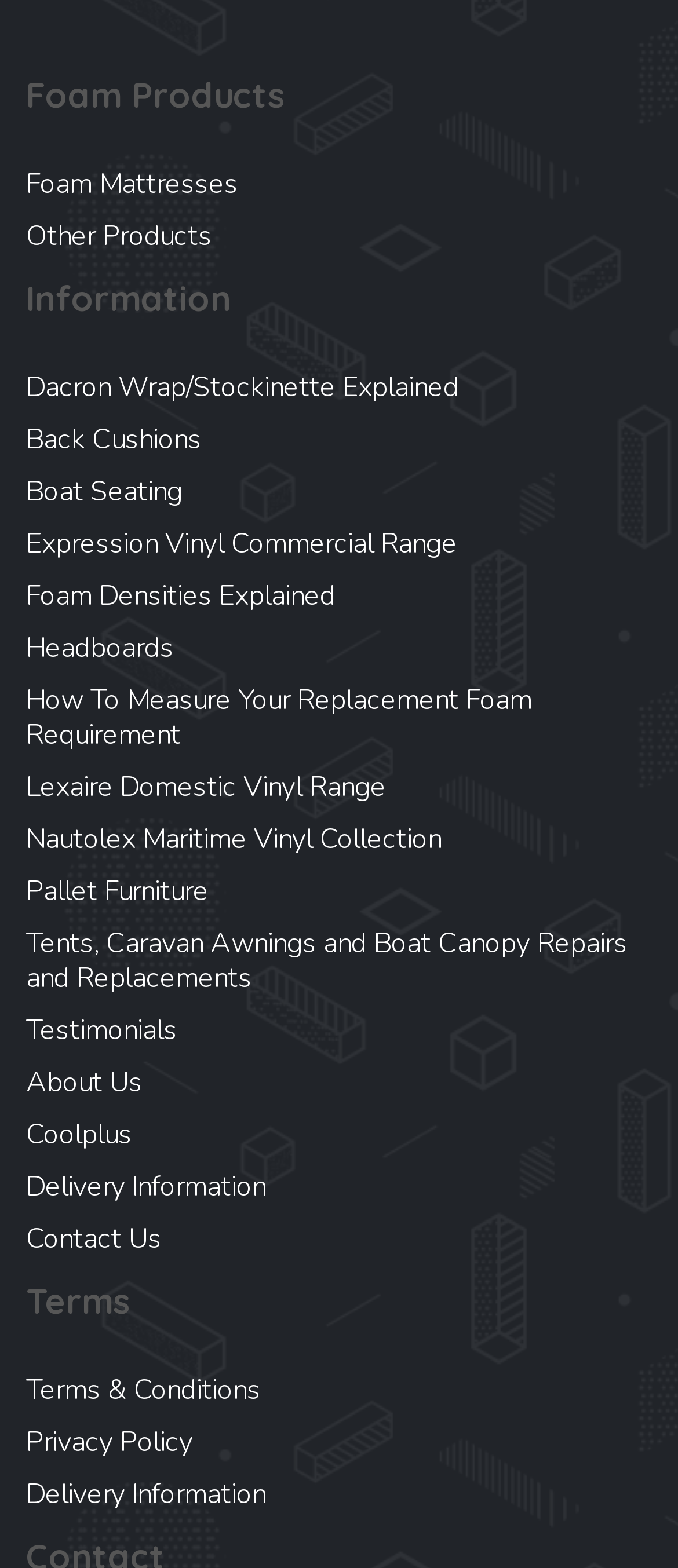Answer the question with a brief word or phrase:
What is the first link under the 'Foam Products' category?

Foam Mattresses